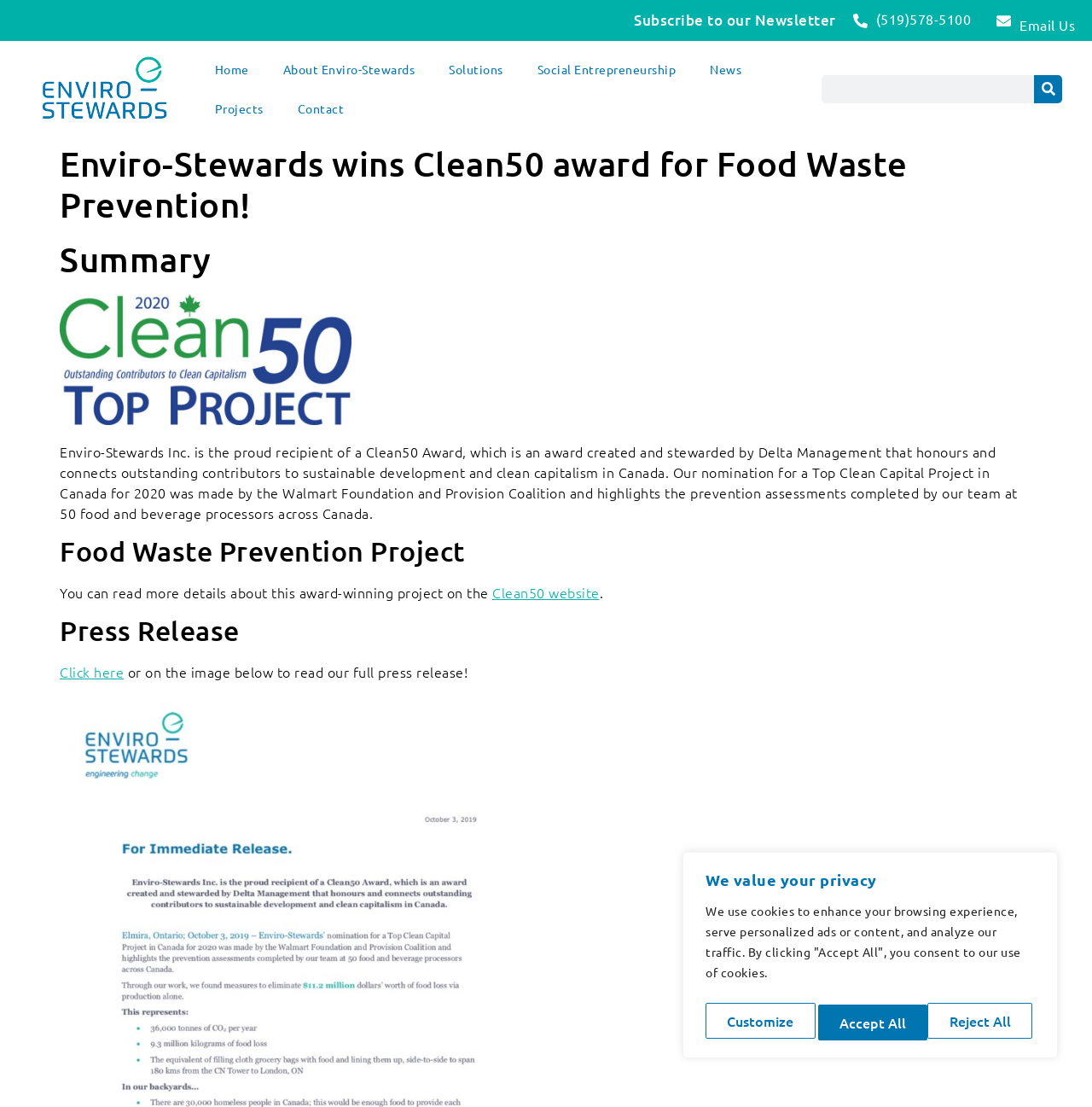Please specify the bounding box coordinates of the clickable region necessary for completing the following instruction: "Go to the home page". The coordinates must consist of four float numbers between 0 and 1, i.e., [left, top, right, bottom].

[0.181, 0.045, 0.244, 0.08]